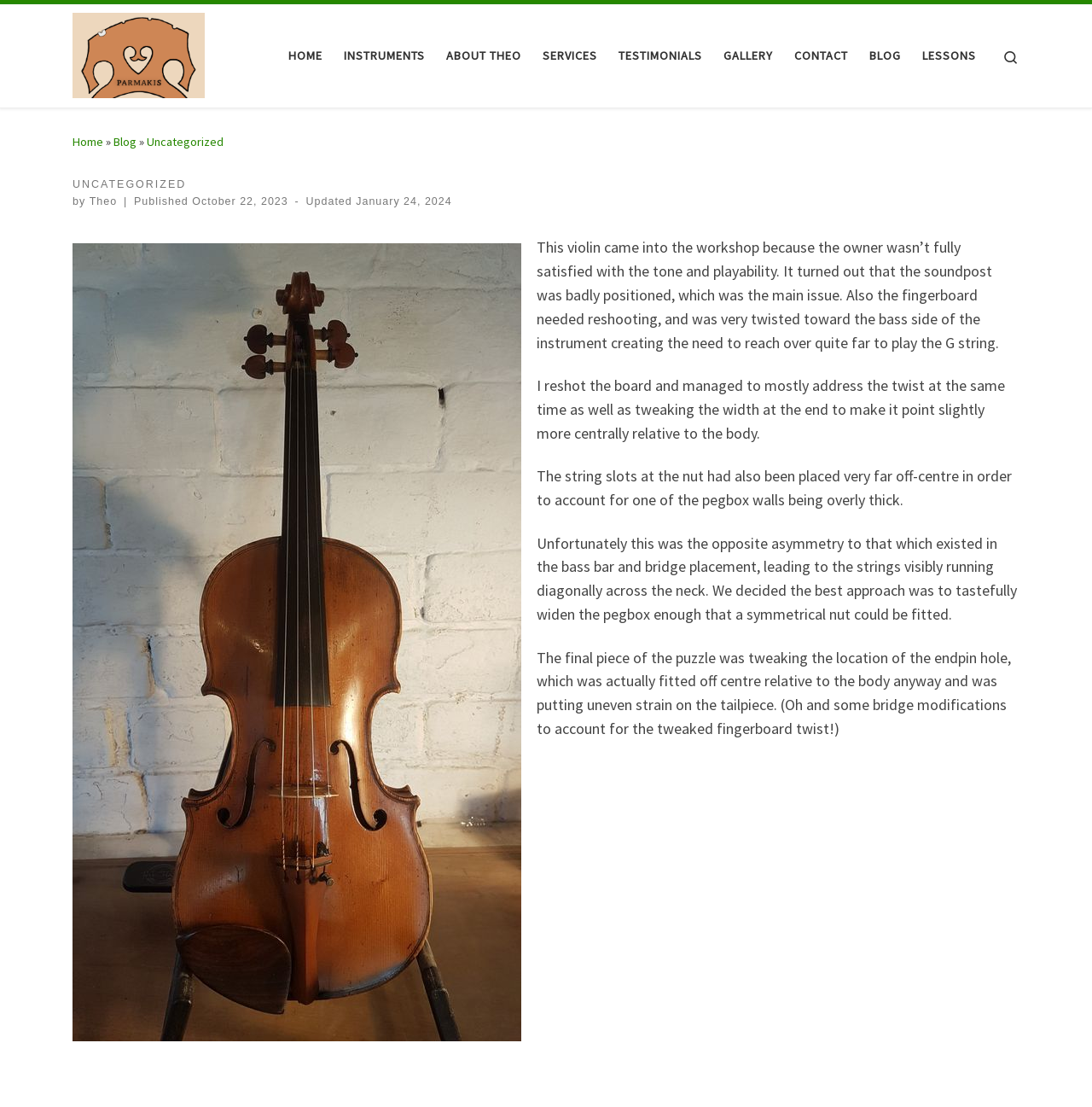Please identify the bounding box coordinates of the element on the webpage that should be clicked to follow this instruction: "Read the 'UNCATEGORIZED' blog post". The bounding box coordinates should be given as four float numbers between 0 and 1, formatted as [left, top, right, bottom].

[0.066, 0.16, 0.171, 0.175]